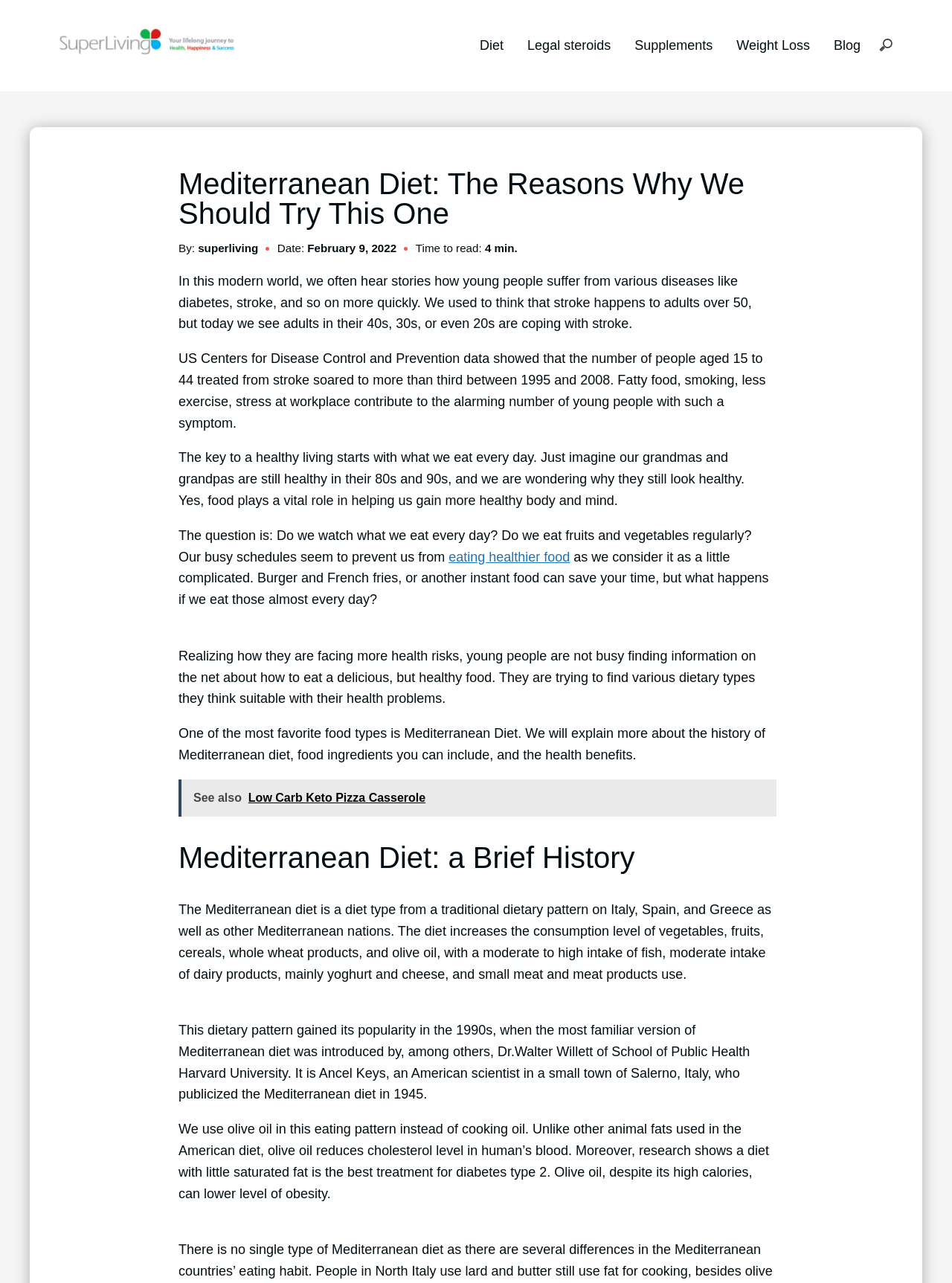Could you find the bounding box coordinates of the clickable area to complete this instruction: "Search for something"?

[0.916, 0.024, 0.944, 0.047]